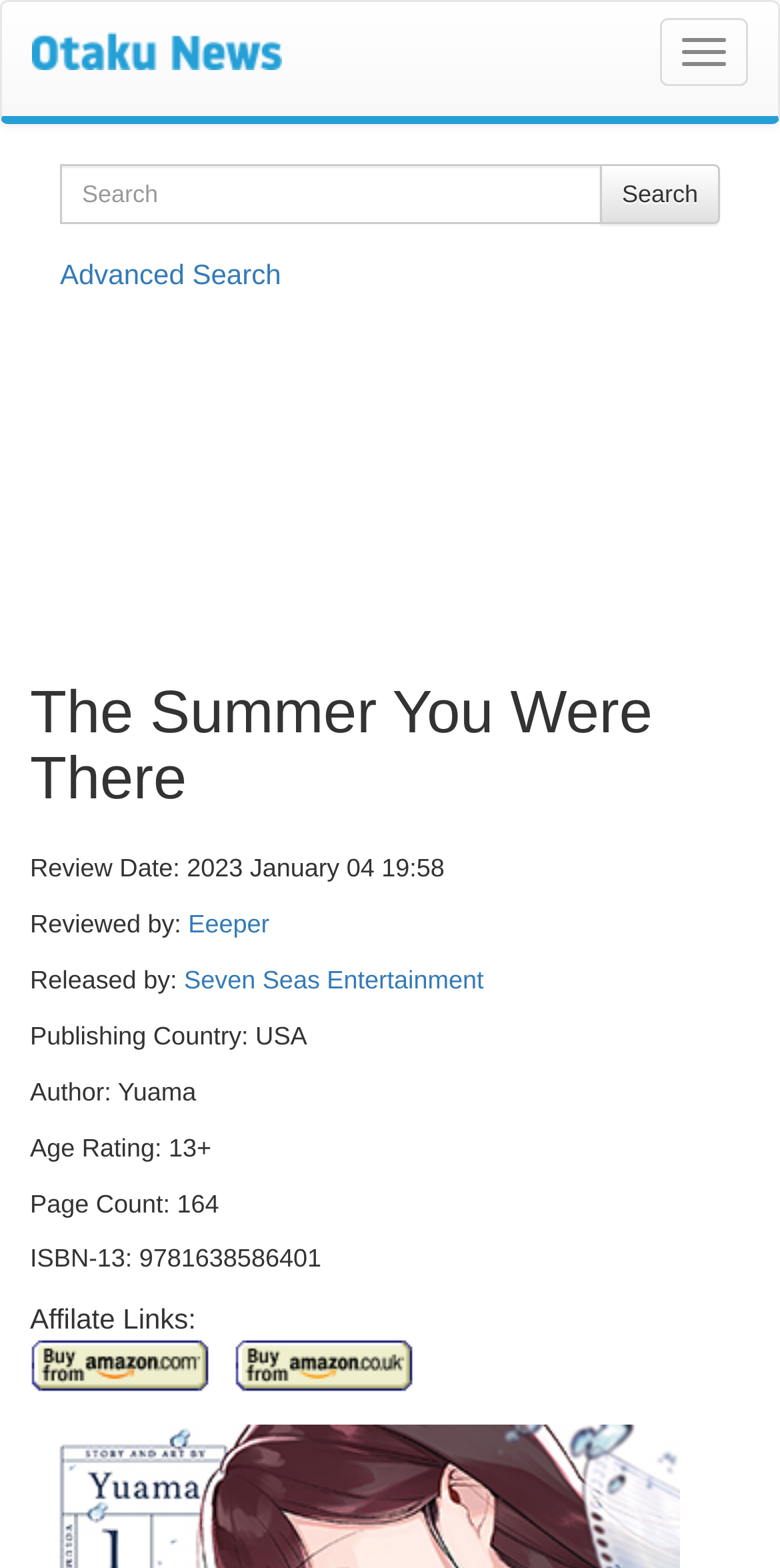Pinpoint the bounding box coordinates of the clickable element needed to complete the instruction: "Go to Advanced Search". The coordinates should be provided as four float numbers between 0 and 1: [left, top, right, bottom].

[0.077, 0.165, 0.36, 0.191]